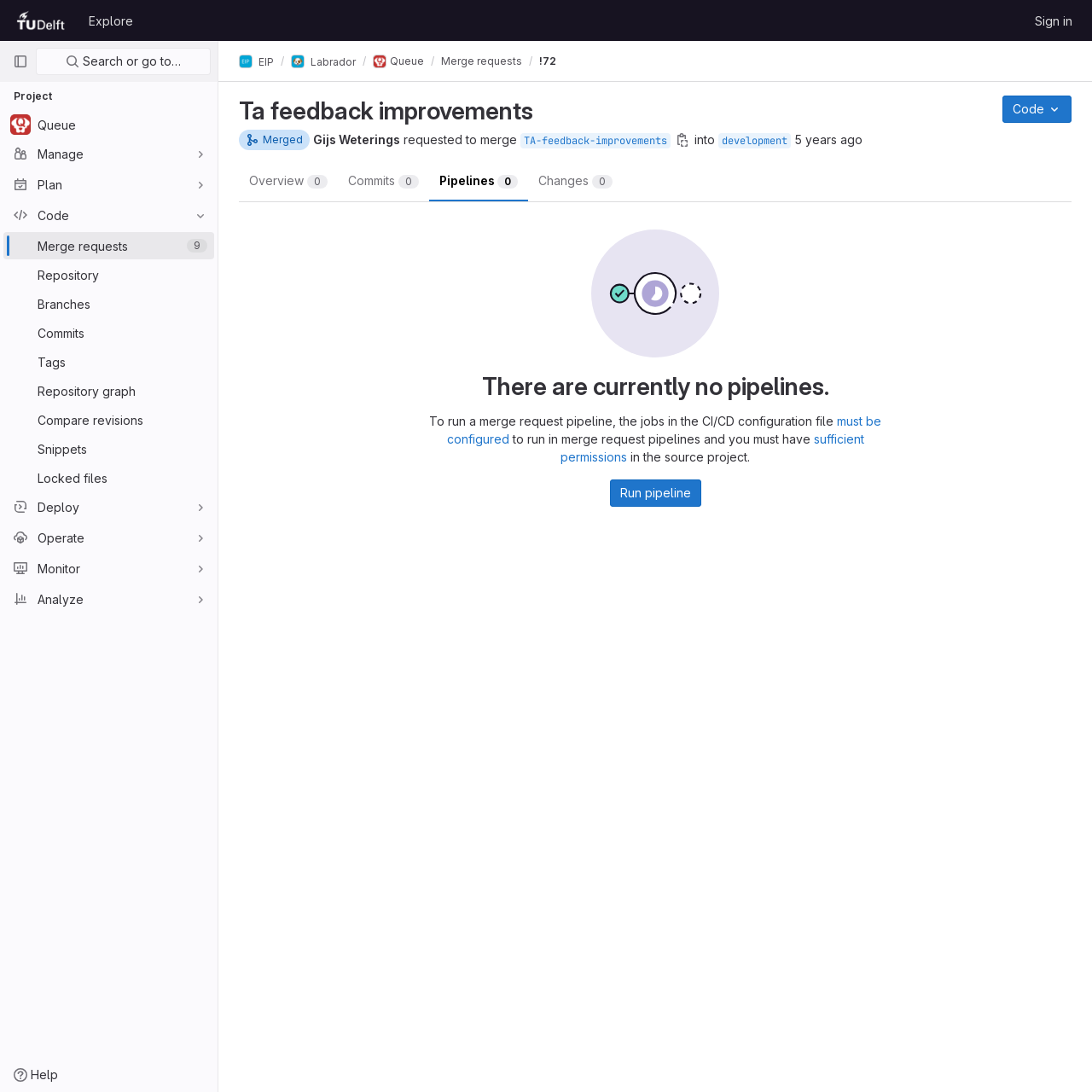Identify the bounding box for the given UI element using the description provided. Coordinates should be in the format (top-left x, top-left y, bottom-right x, bottom-right y) and must be between 0 and 1. Here is the description: Search or go to…

[0.033, 0.044, 0.193, 0.069]